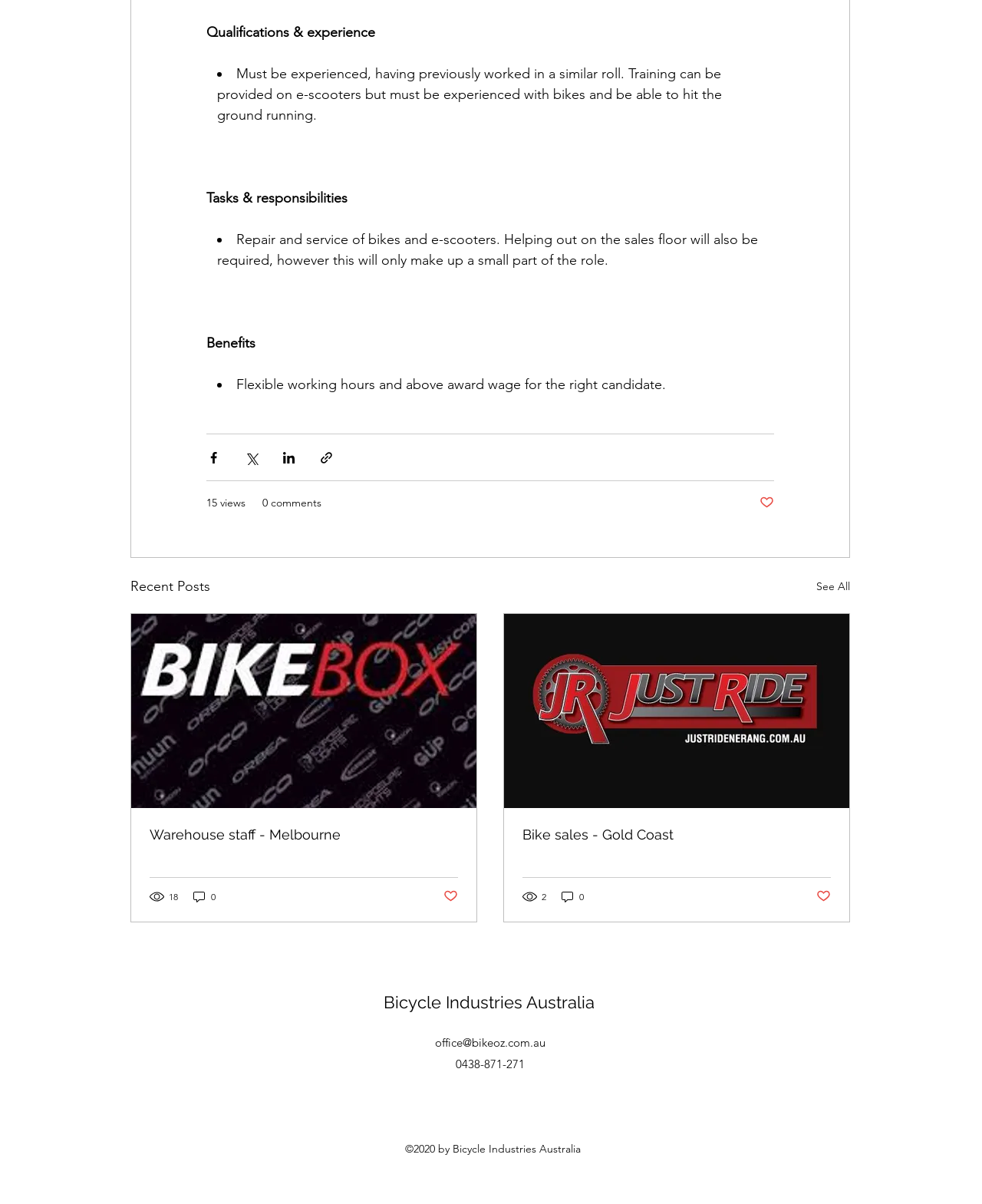Given the element description: "0 comments", predict the bounding box coordinates of this UI element. The coordinates must be four float numbers between 0 and 1, given as [left, top, right, bottom].

[0.267, 0.411, 0.327, 0.424]